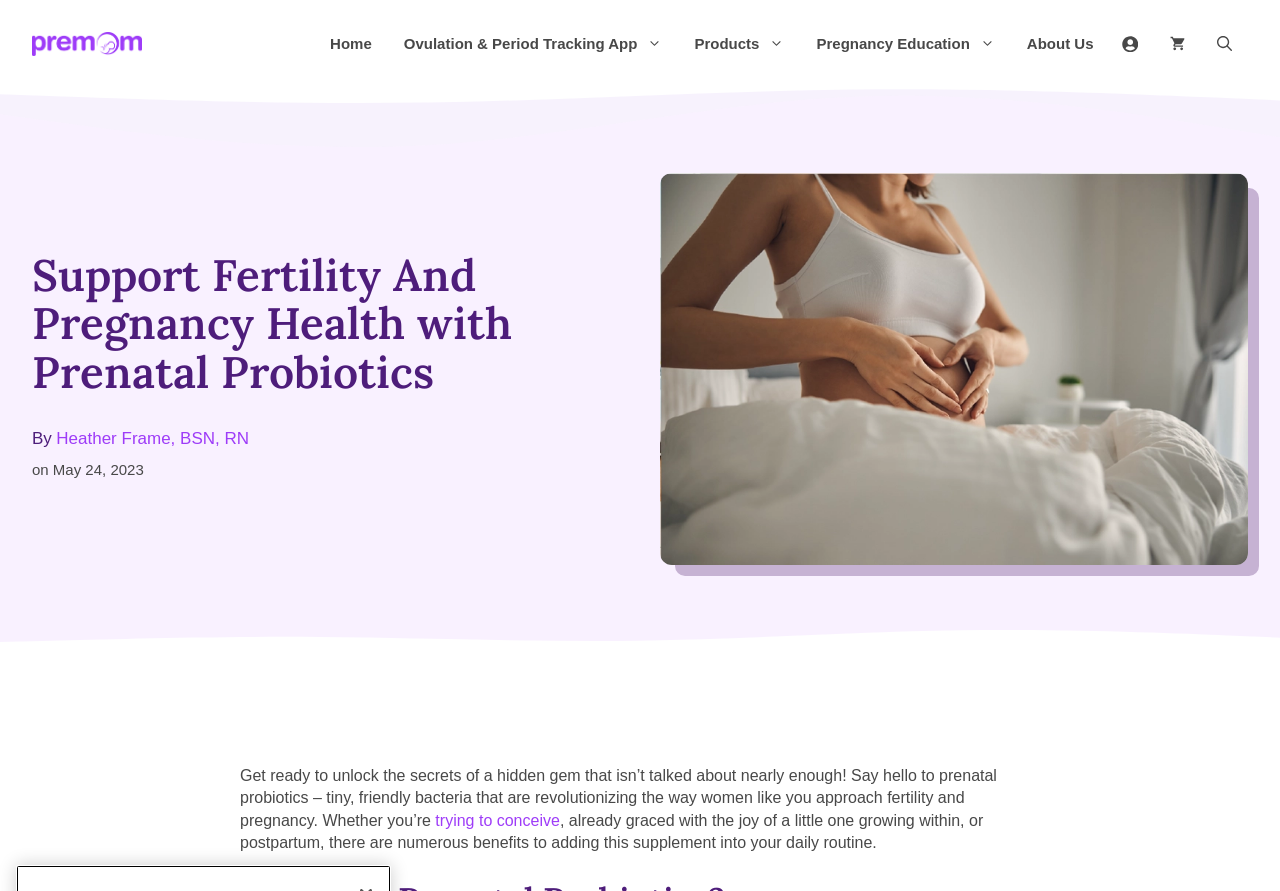Give the bounding box coordinates for this UI element: "Pregnancy Education". The coordinates should be four float numbers between 0 and 1, arranged as [left, top, right, bottom].

[0.625, 0.027, 0.79, 0.072]